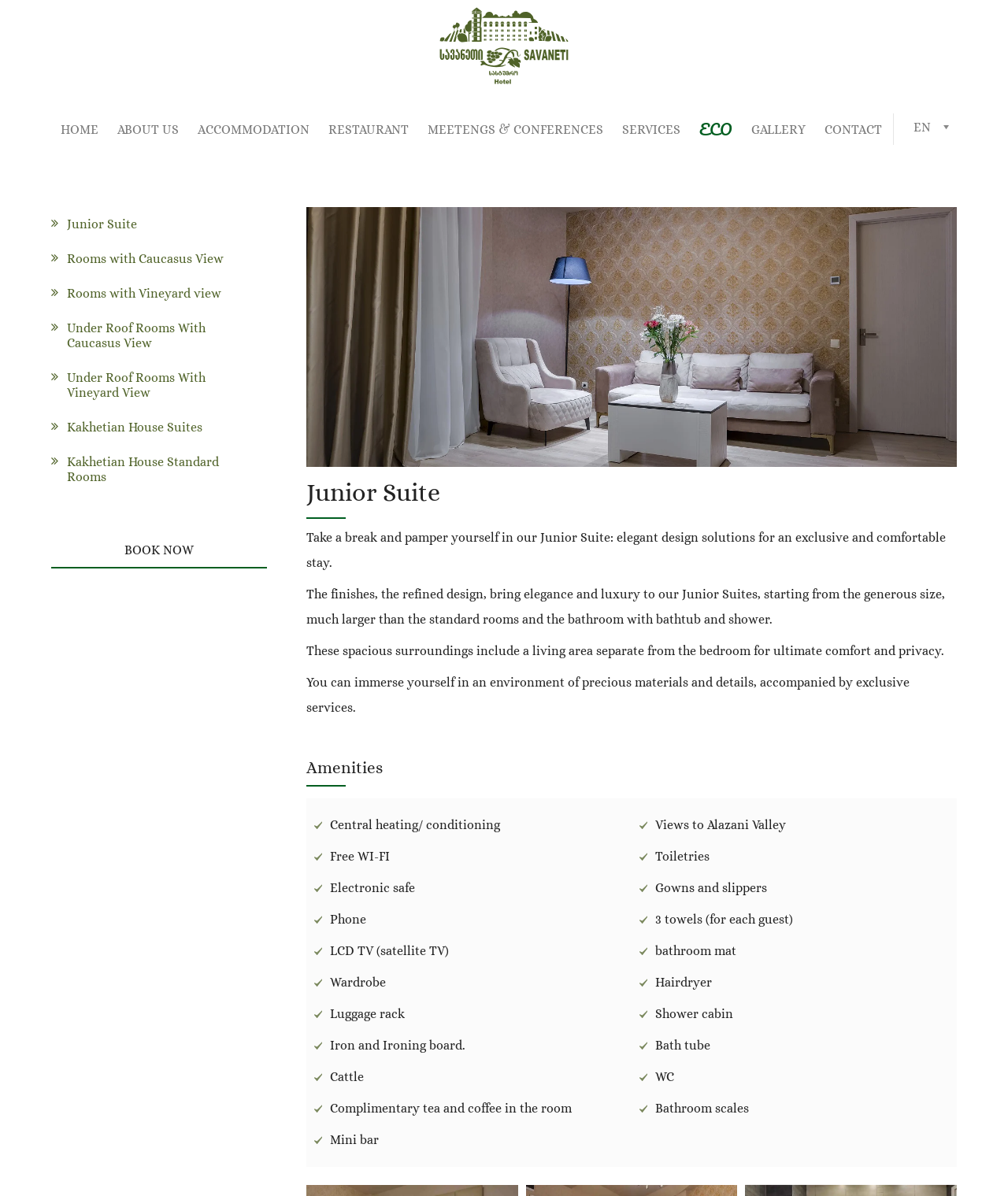Identify the bounding box coordinates of the area that should be clicked in order to complete the given instruction: "View rooms with Caucasus View". The bounding box coordinates should be four float numbers between 0 and 1, i.e., [left, top, right, bottom].

[0.051, 0.202, 0.23, 0.231]